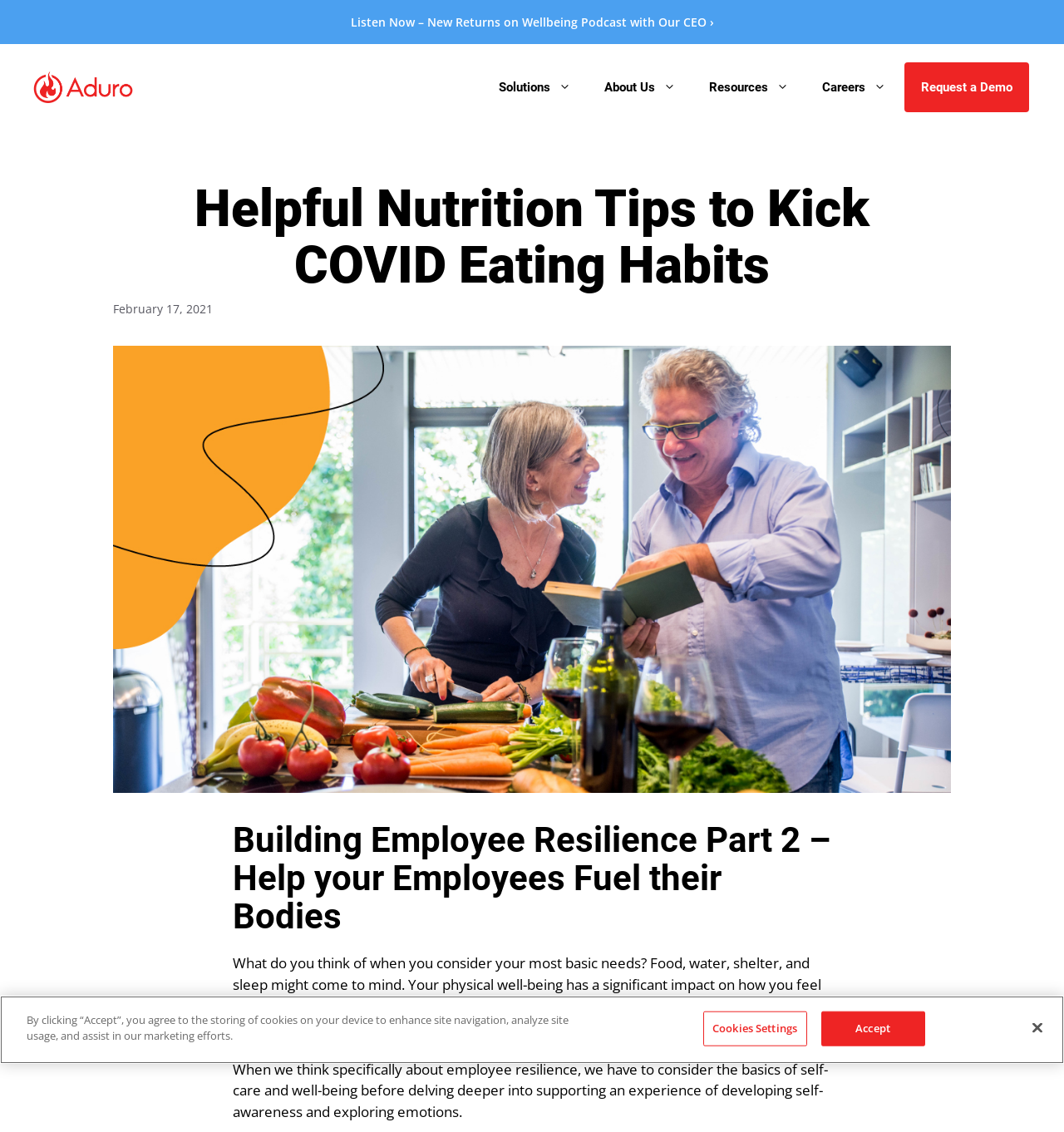Can you show the bounding box coordinates of the region to click on to complete the task described in the instruction: "Click the Aduro link"?

[0.031, 0.067, 0.125, 0.084]